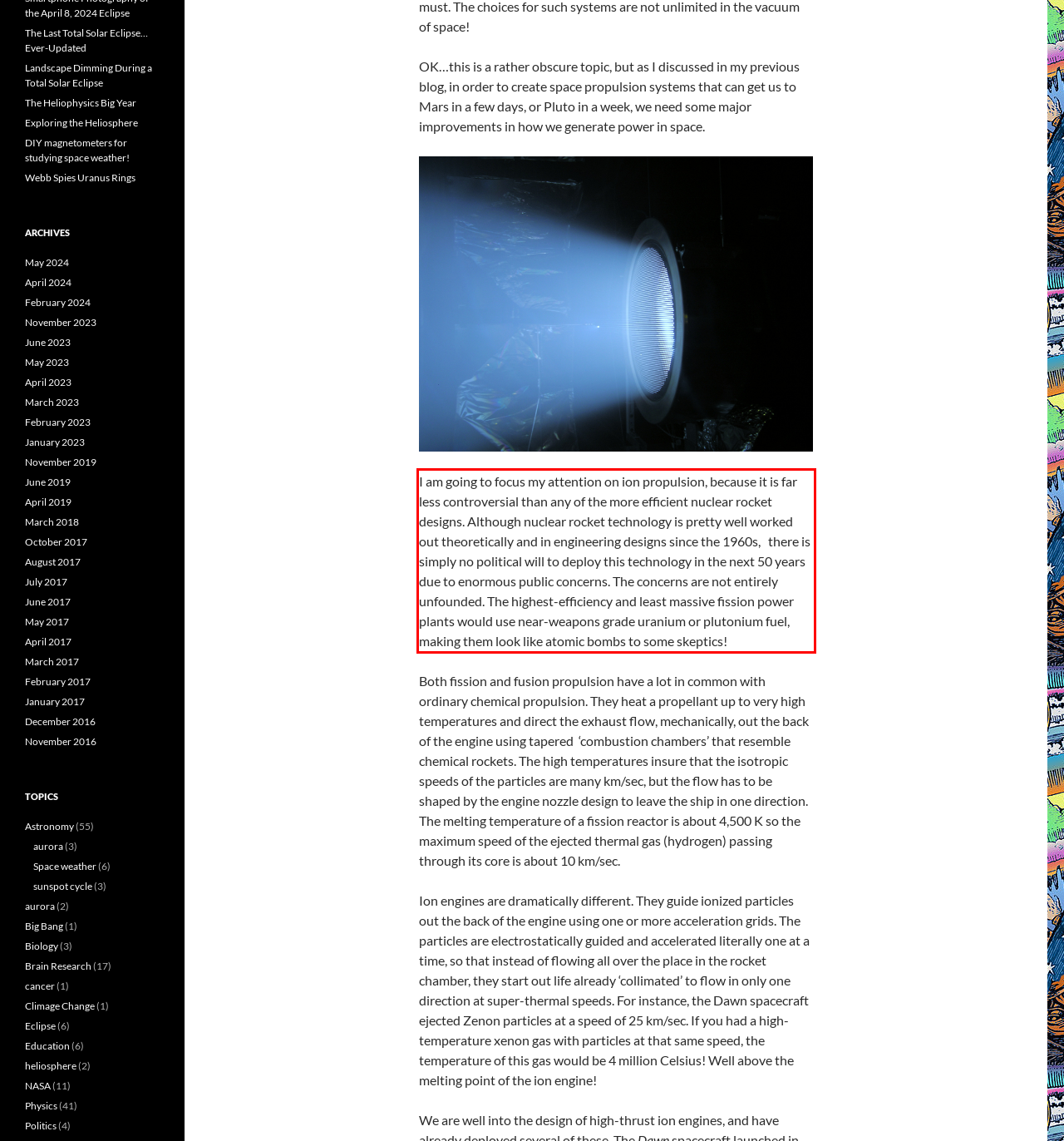Analyze the screenshot of the webpage that features a red bounding box and recognize the text content enclosed within this red bounding box.

I am going to focus my attention on ion propulsion, because it is far less controversial than any of the more efficient nuclear rocket designs. Although nuclear rocket technology is pretty well worked out theoretically and in engineering designs since the 1960s, there is simply no political will to deploy this technology in the next 50 years due to enormous public concerns. The concerns are not entirely unfounded. The highest-efficiency and least massive fission power plants would use near-weapons grade uranium or plutonium fuel, making them look like atomic bombs to some skeptics!